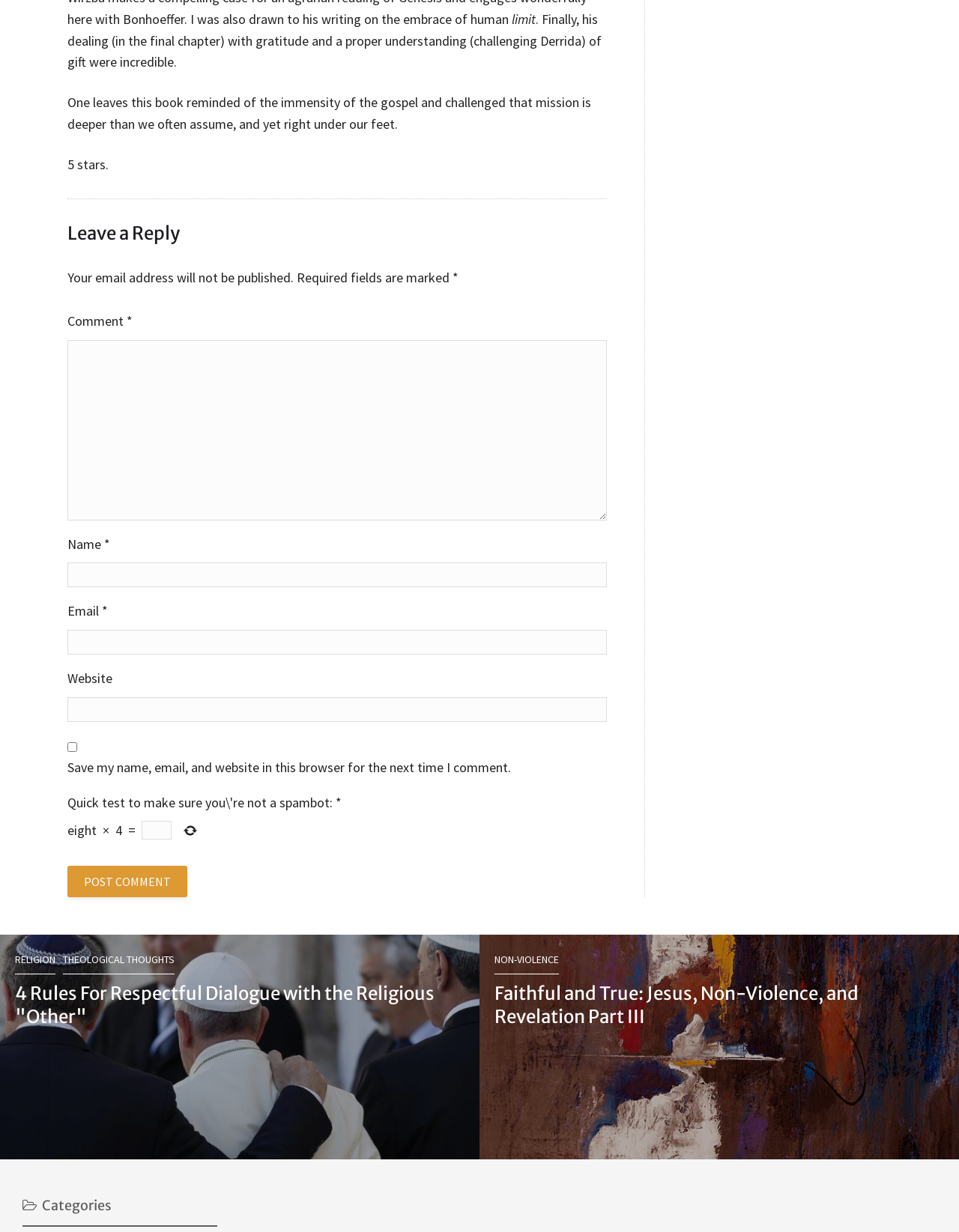Analyze the image and answer the question with as much detail as possible: 
How many fields are required to post a comment?

To post a comment, the user is required to fill in four fields: 'Comment', 'Name', 'Email', and the captcha field (represented by the equation 'eight × ='). These fields are all marked as required, indicating that they must be completed before the comment can be submitted.